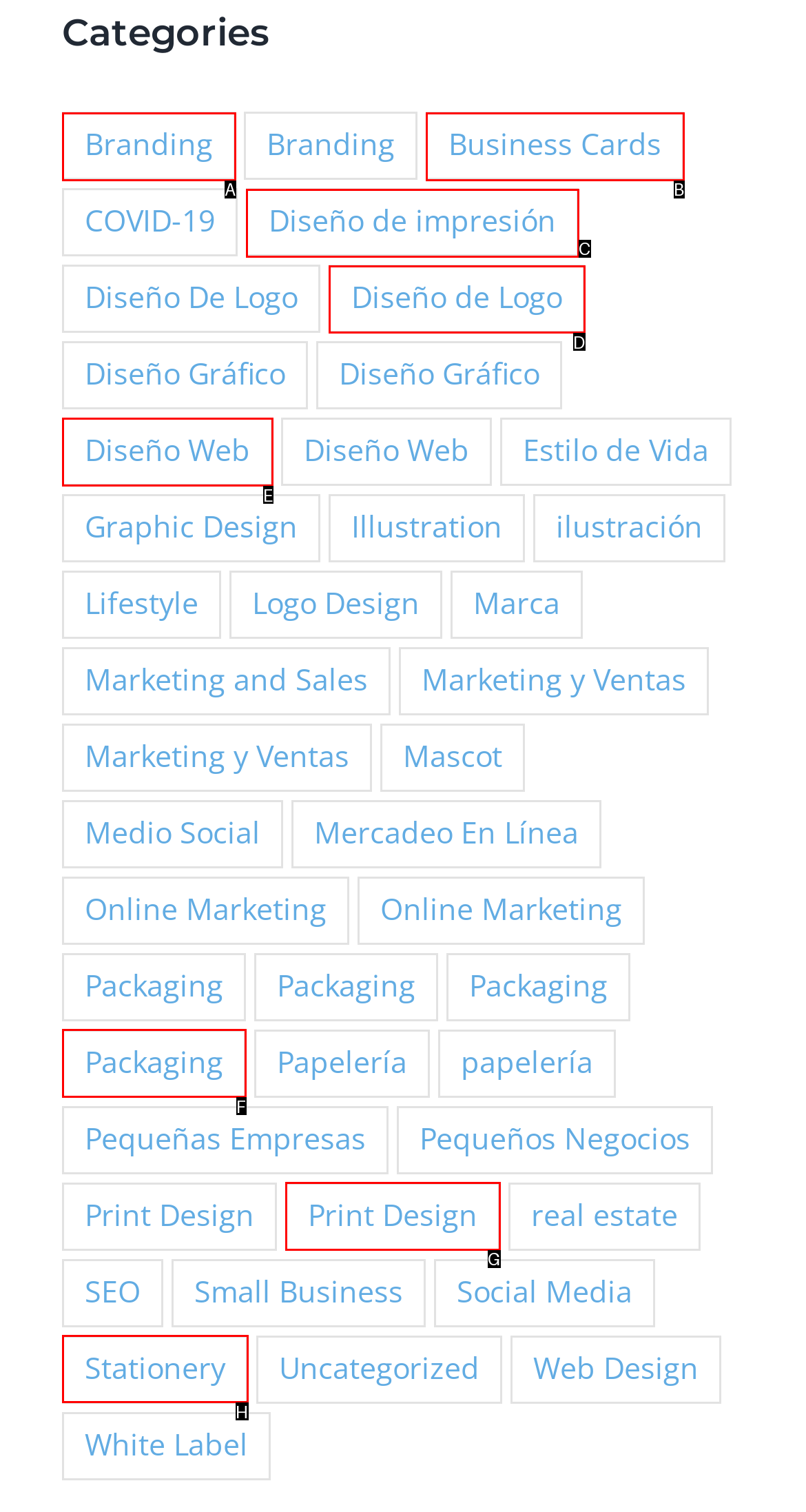From the given choices, identify the element that matches: Diseño de Logo
Answer with the letter of the selected option.

D